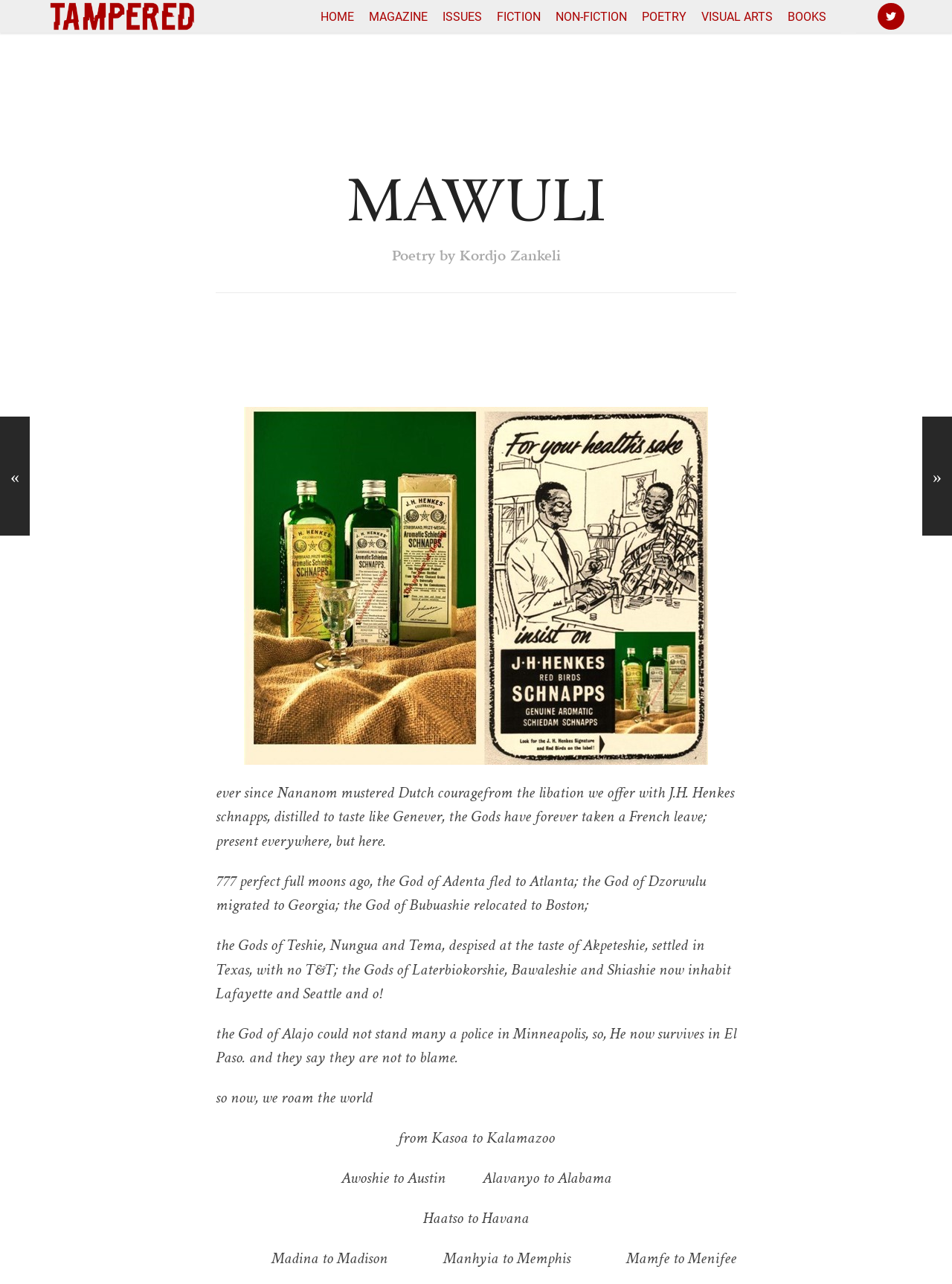What is the name of the poet?
Please use the image to provide an in-depth answer to the question.

The poet's name is mentioned in the text 'Poetry by Kordjo Zankeli' which is a static text element on the webpage.